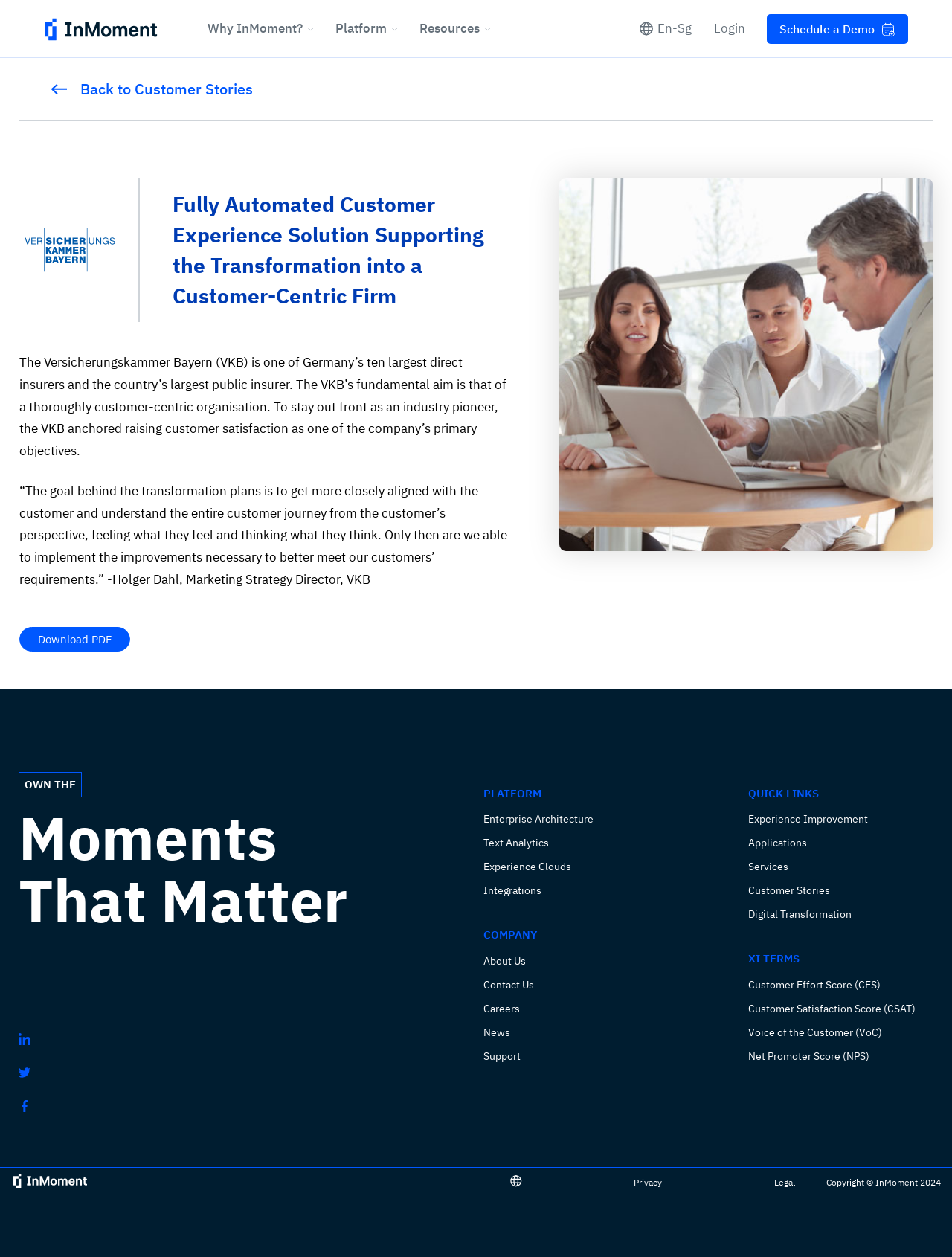Please provide the bounding box coordinates for the element that needs to be clicked to perform the following instruction: "Click the 'Login' link". The coordinates should be given as four float numbers between 0 and 1, i.e., [left, top, right, bottom].

[0.75, 0.016, 0.783, 0.029]